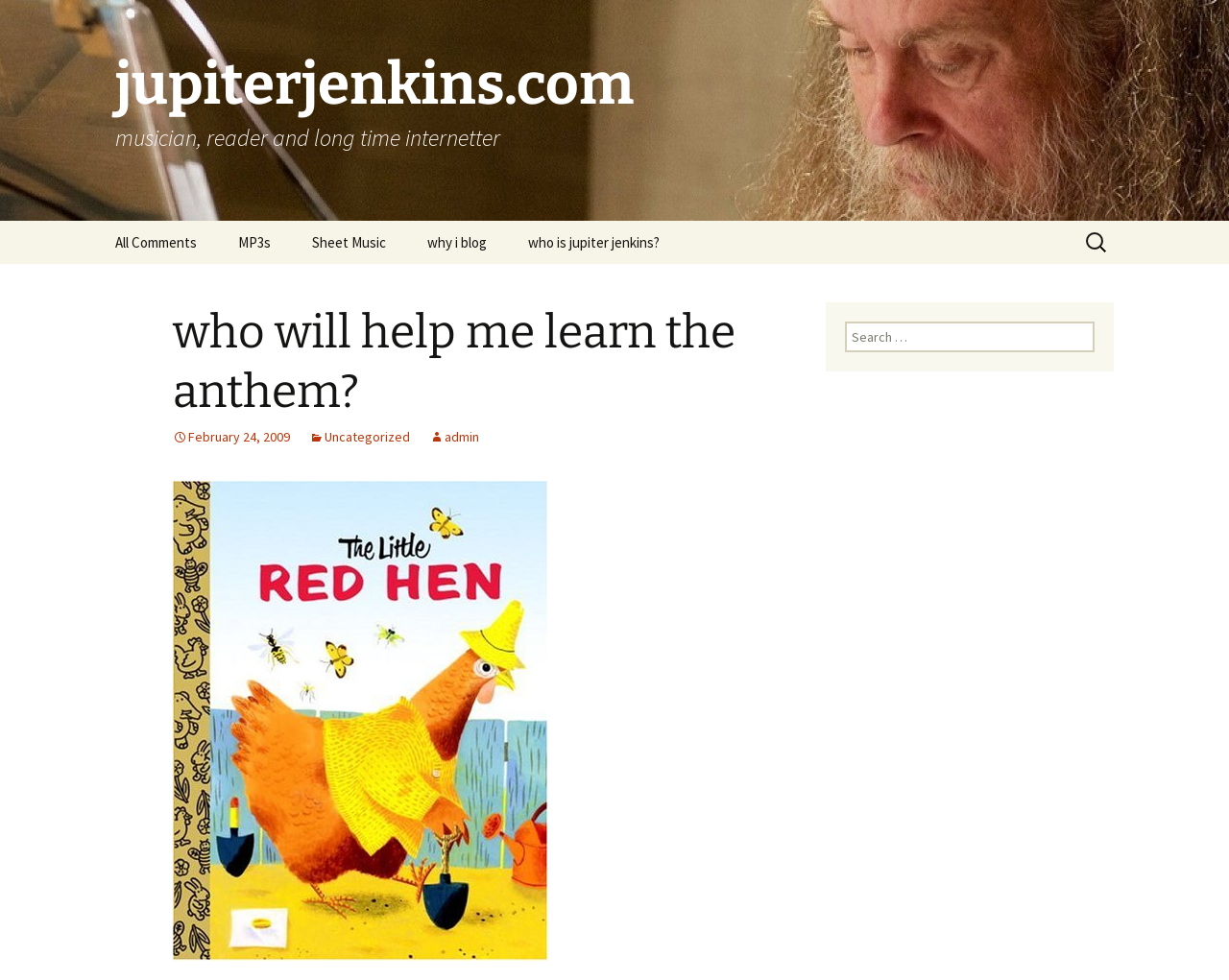Identify the bounding box coordinates of the part that should be clicked to carry out this instruction: "go to next chapter".

None